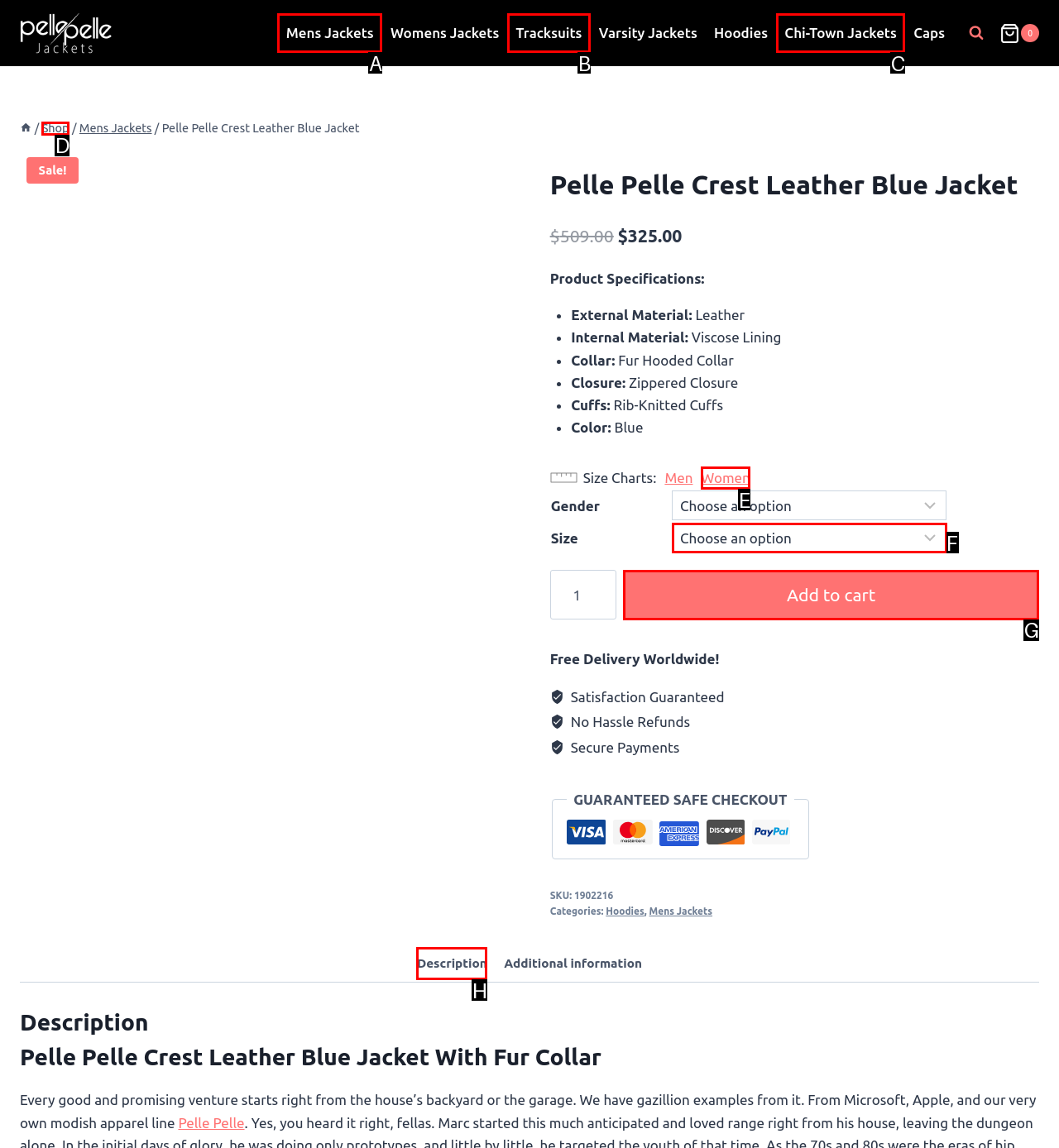Choose the HTML element that best fits the description: Mens Jackets. Answer with the option's letter directly.

A